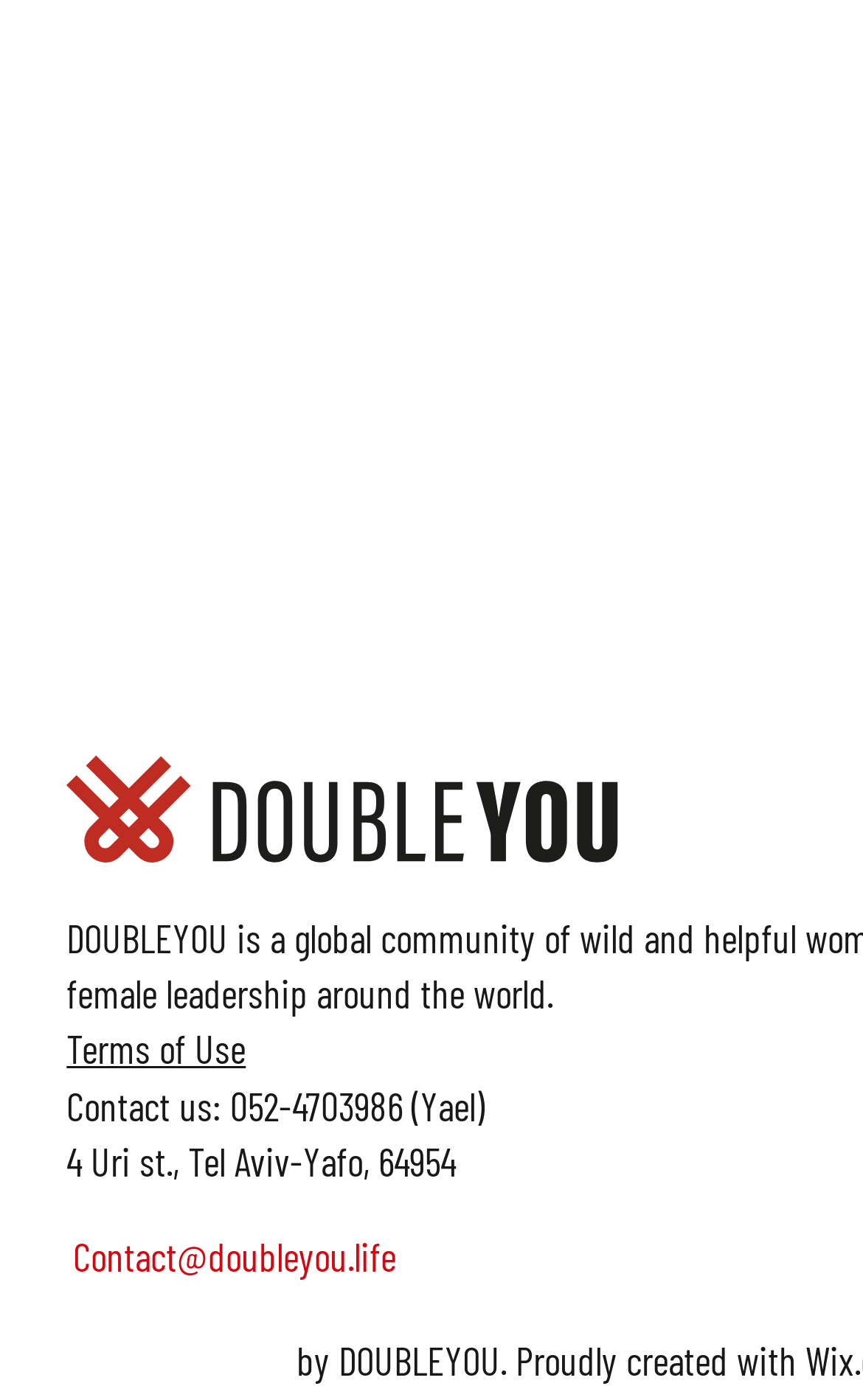What is the purpose of the link 'Terms of Use'?
Answer the question using a single word or phrase, according to the image.

To view terms of use